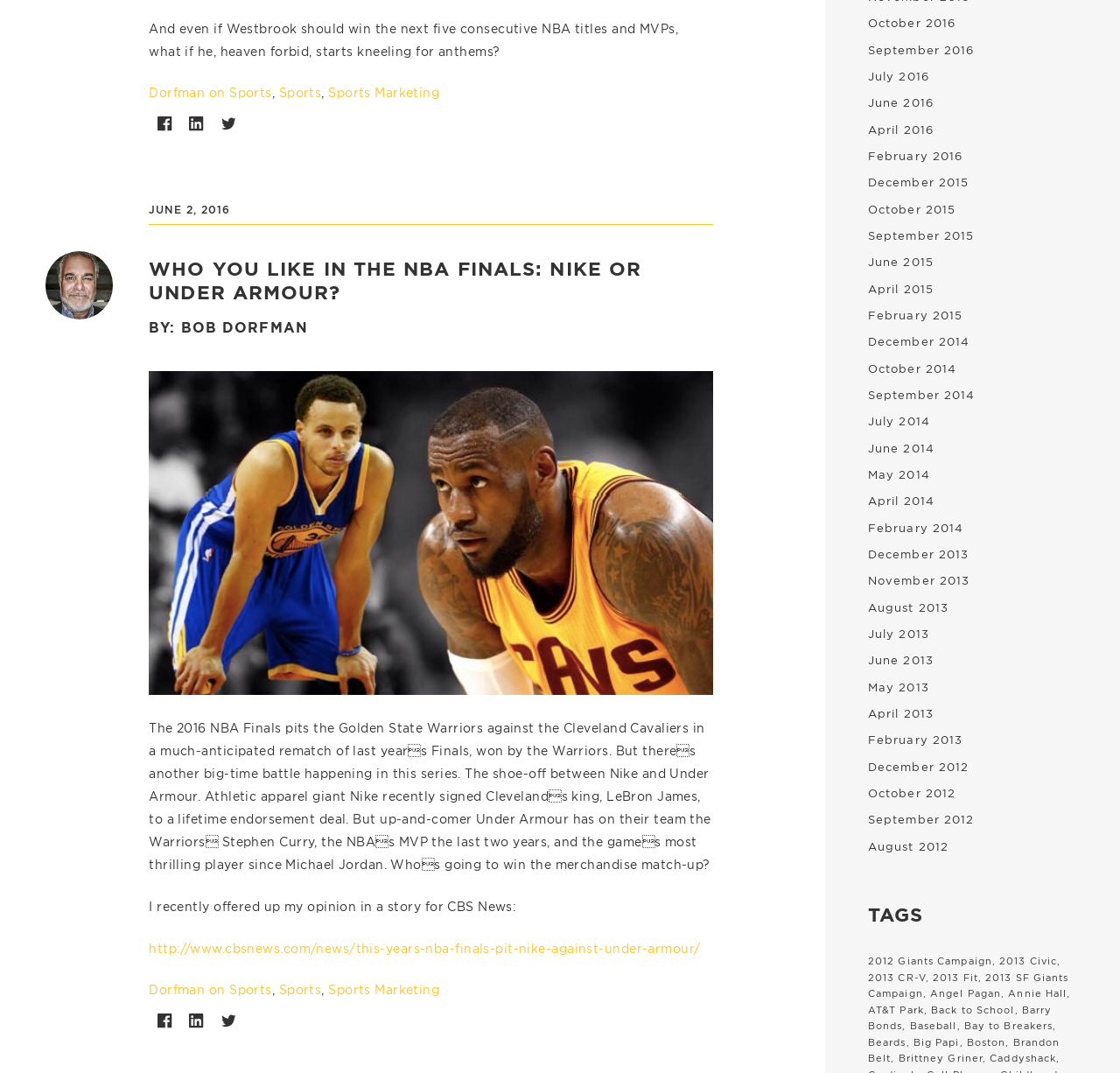Find the bounding box coordinates of the clickable area that will achieve the following instruction: "Go to Home page".

None